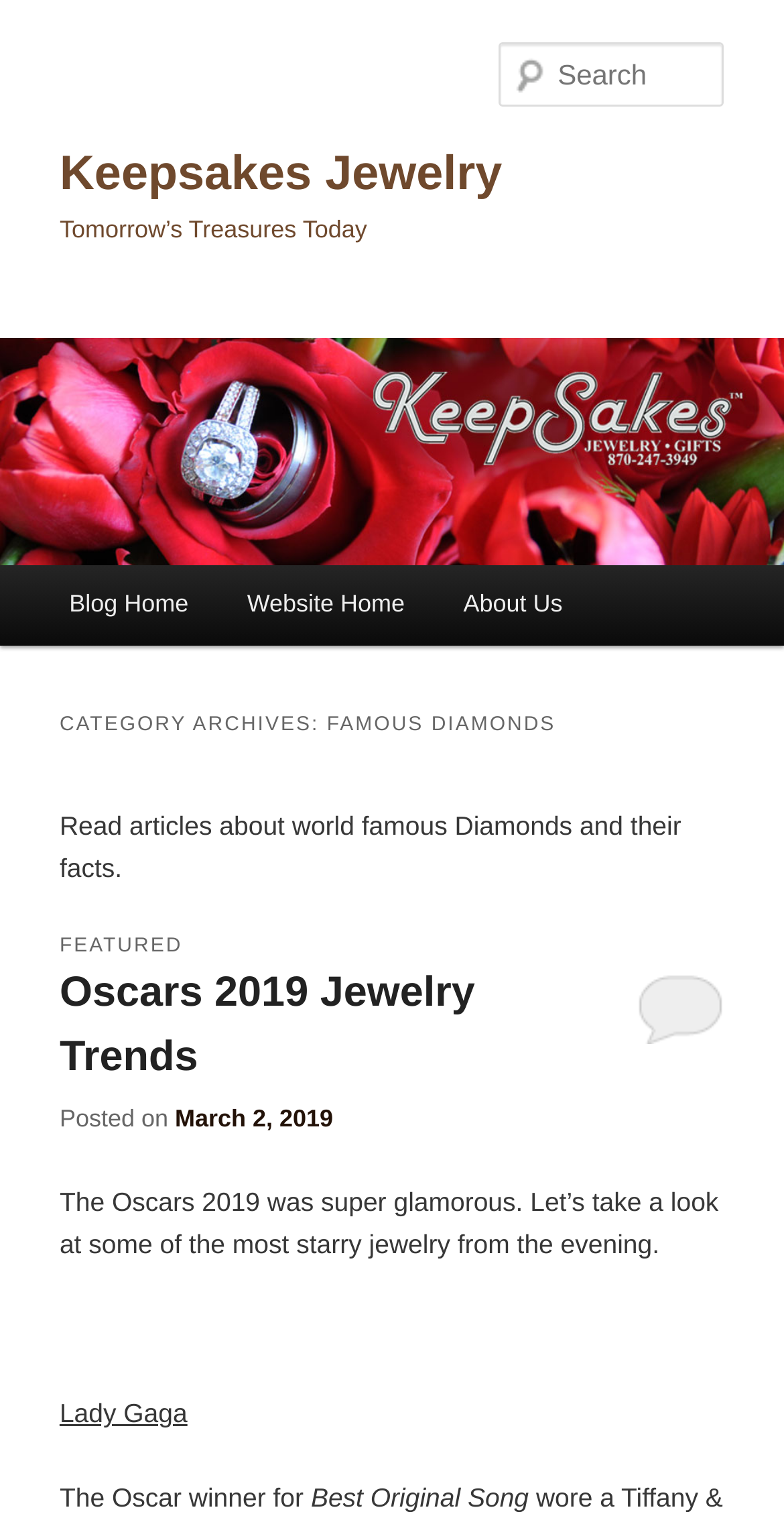Answer briefly with one word or phrase:
What is the purpose of the search box?

Search